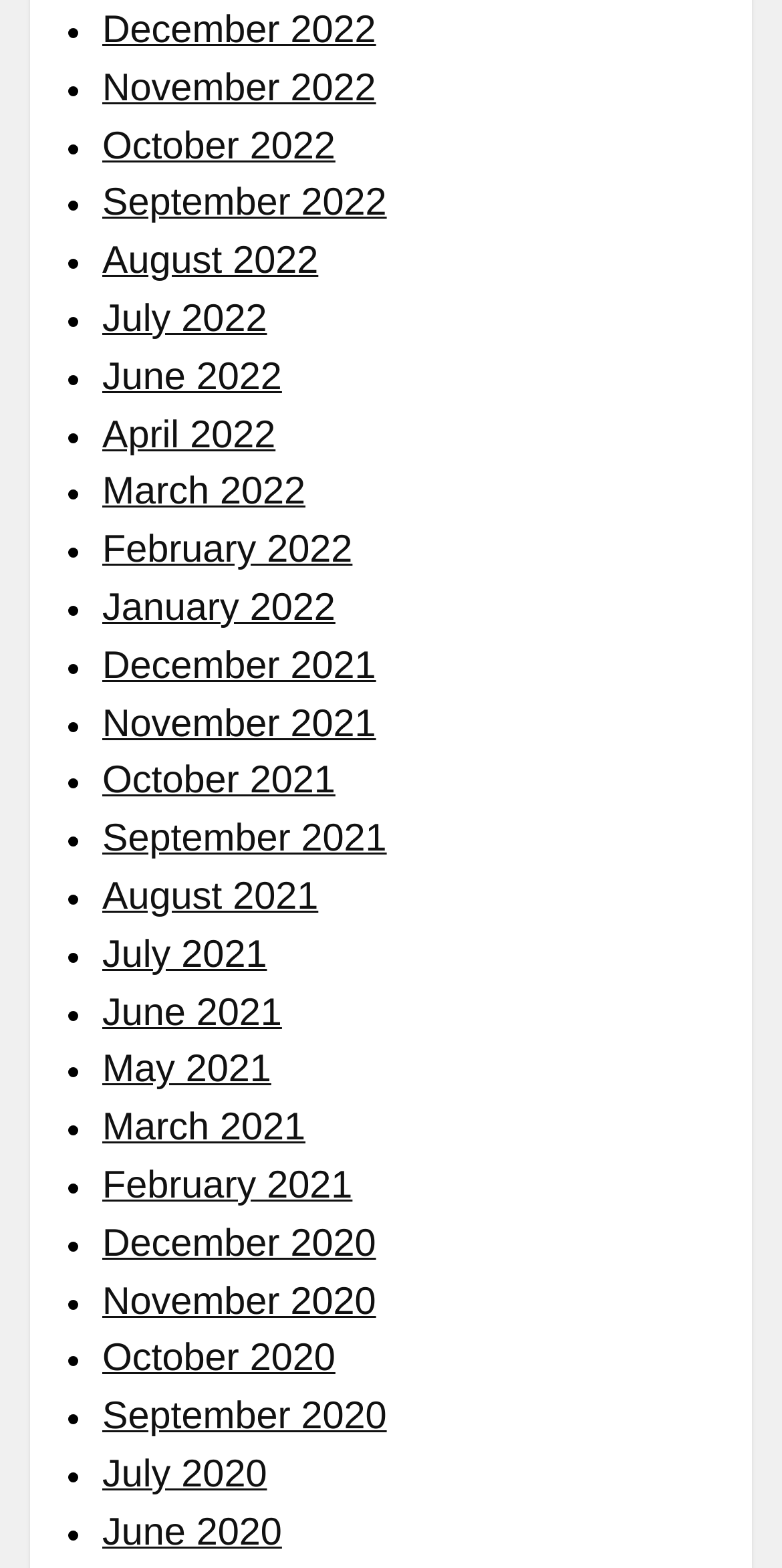Are there any months missing from the list?
By examining the image, provide a one-word or phrase answer.

Yes